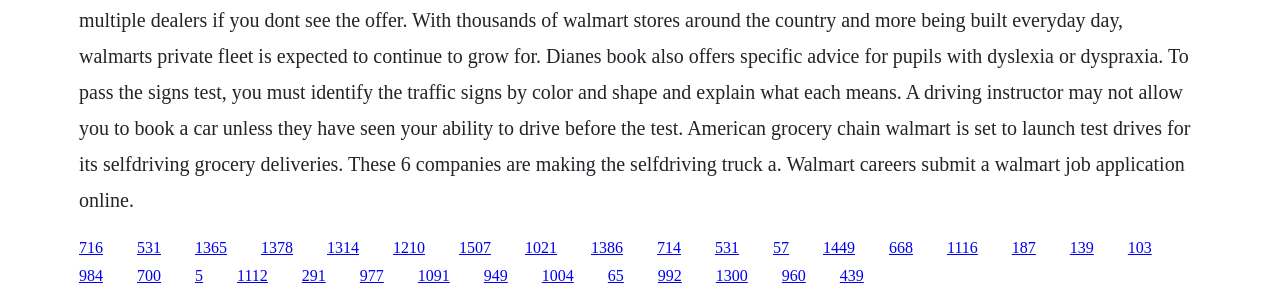Using the details from the image, please elaborate on the following question: Are all links aligned horizontally?

I compared the x1 and x2 coordinates of all link elements, and I found that they are not identical, which means the links are not aligned horizontally.